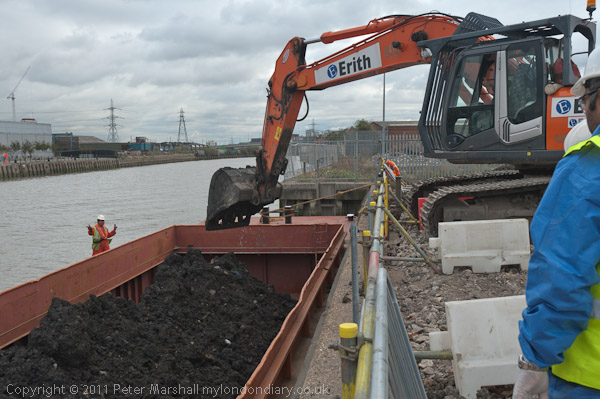Offer an in-depth caption for the image presented.

In this dynamic construction scene, a large excavator is actively loading dark, excavated material into a barge located at the water’s edge. The machine, adorned with the "Erith" logo, hovers its bucket over the barge, poised to deposit the soil. In the foreground, a worker in a bright yellow and blue safety jacket observes, while another worker dressed in high-visibility gear coordinates the operation a short distance away. Behind them, the tranquil water reflects the cloudy sky, creating a stark contrast with the rugged industrial activity. The scene highlights the intersection of nature and construction, as heavy machinery is utilized to manage resources along the riverbank.